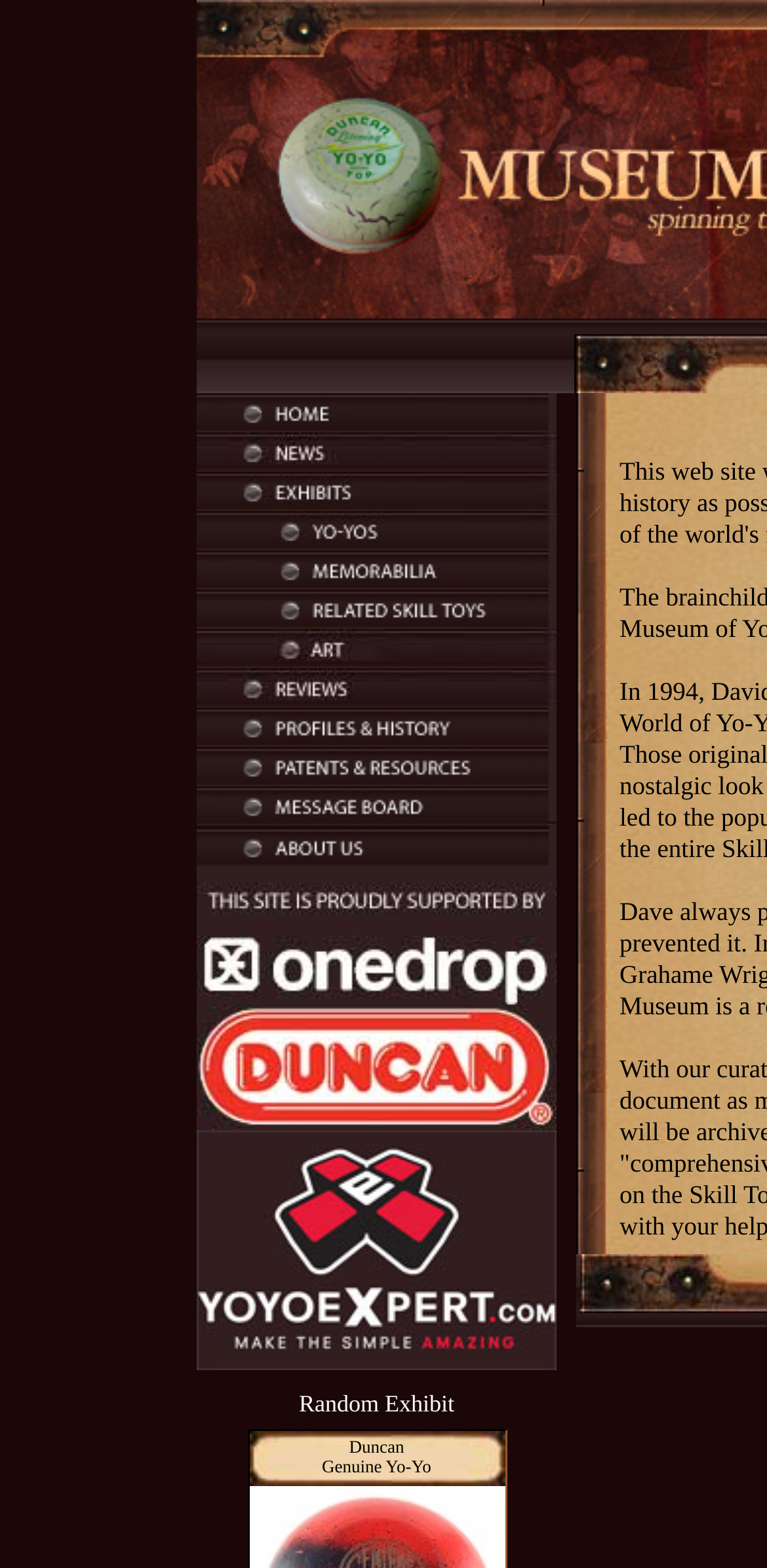What is the title of the yo-yo related to Duncan?
We need a detailed and meticulous answer to the question.

The title of the yo-yo related to Duncan is 'Duncan Genuine Yo-Yo', which can be found in the second table row.